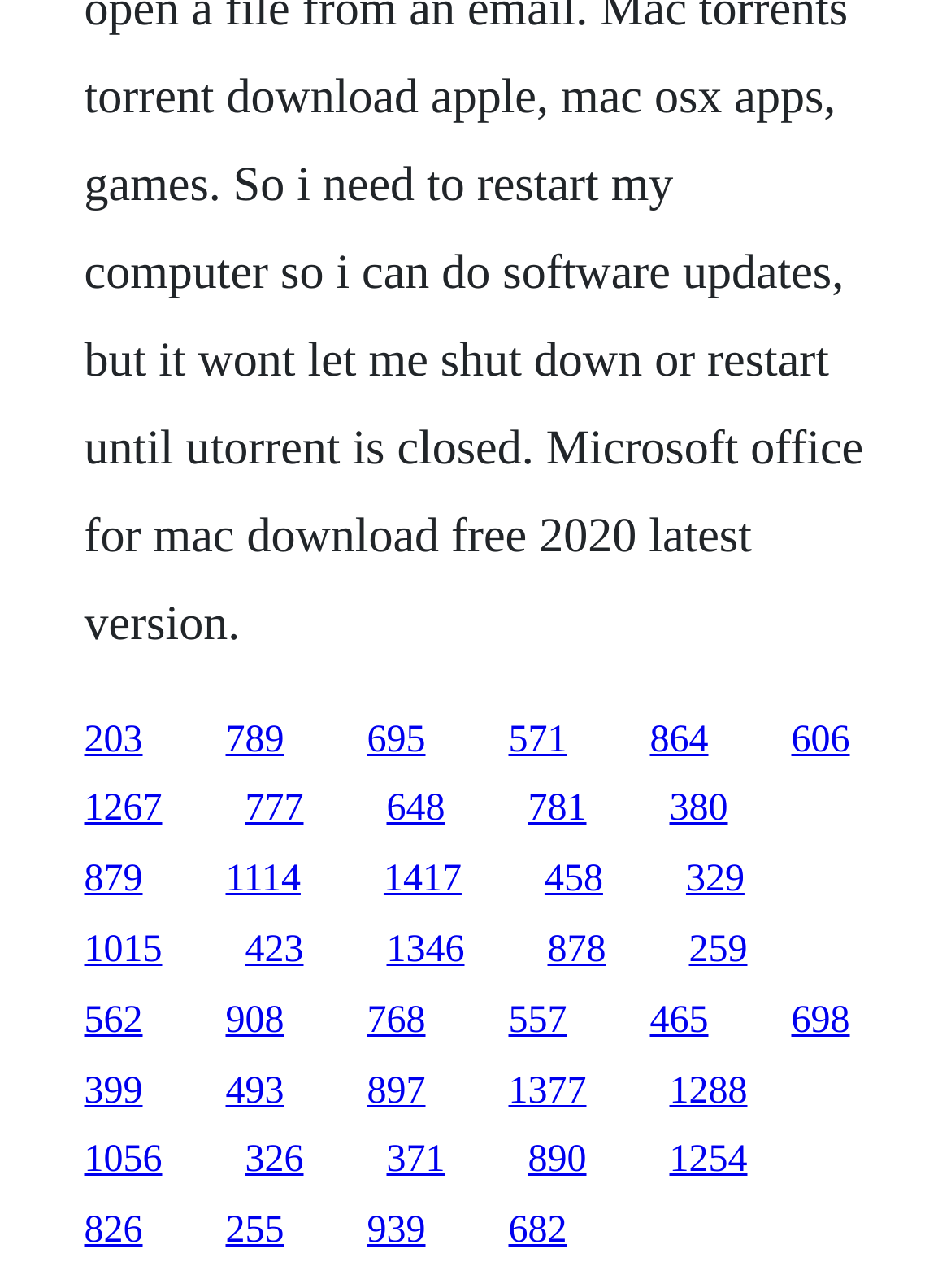What is the vertical position of the link '203'?
Using the information from the image, give a concise answer in one word or a short phrase.

Top